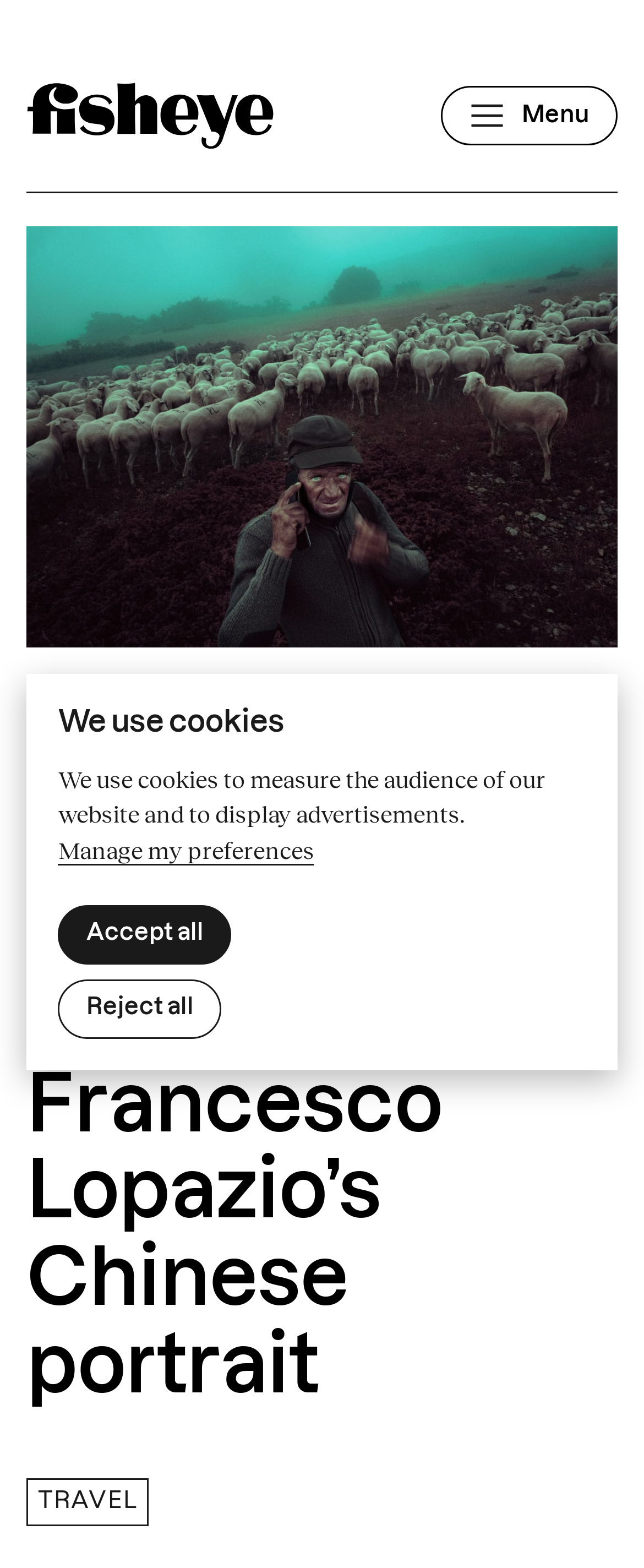What is the name of the magazine?
Analyze the image and provide a thorough answer to the question.

I found the answer by looking at the link element with the text 'Fisheye Magazine' at the top of the webpage, which suggests that it is the name of the magazine.